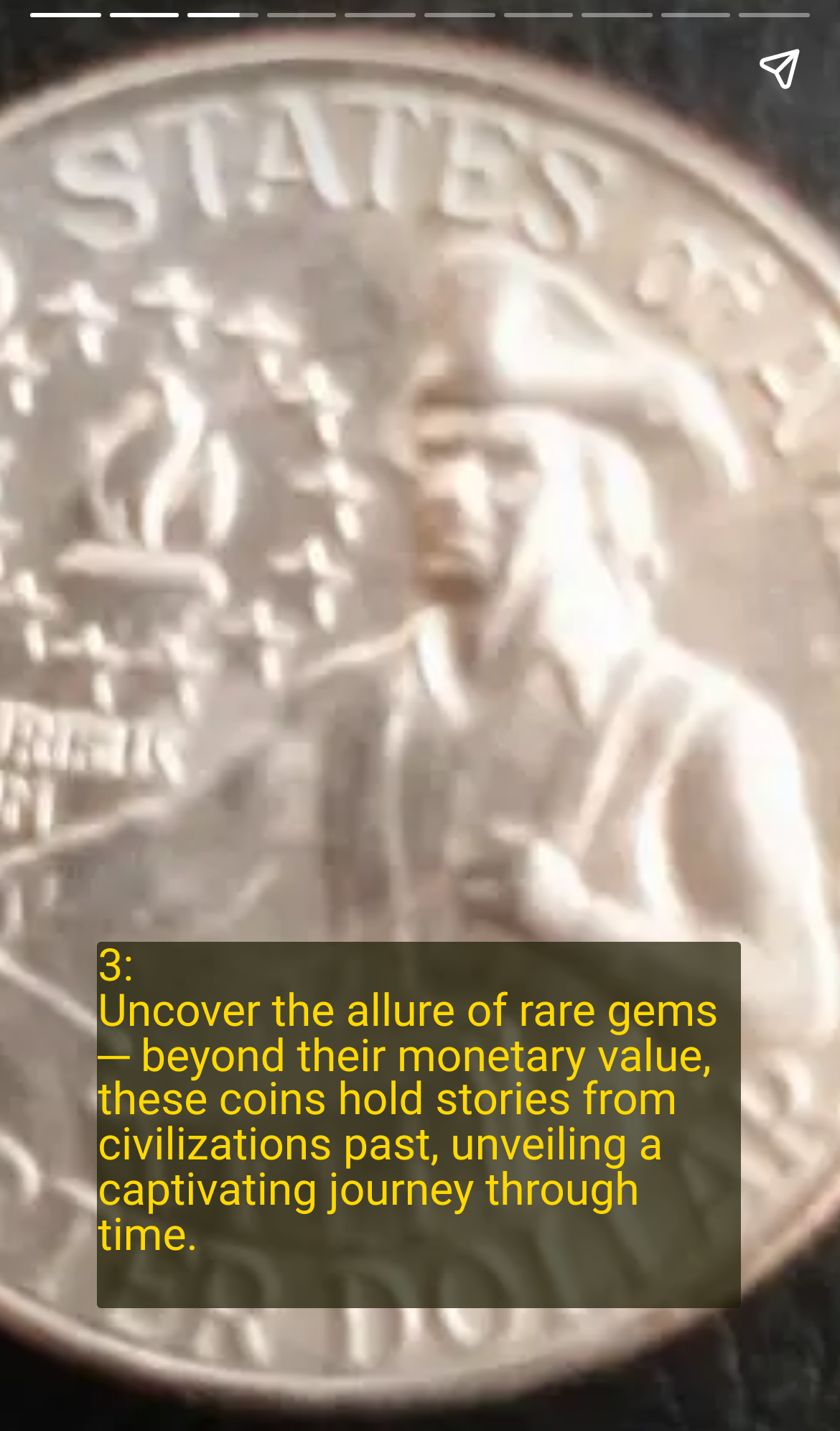Please respond in a single word or phrase: 
What is the theme of the story?

Rare gems